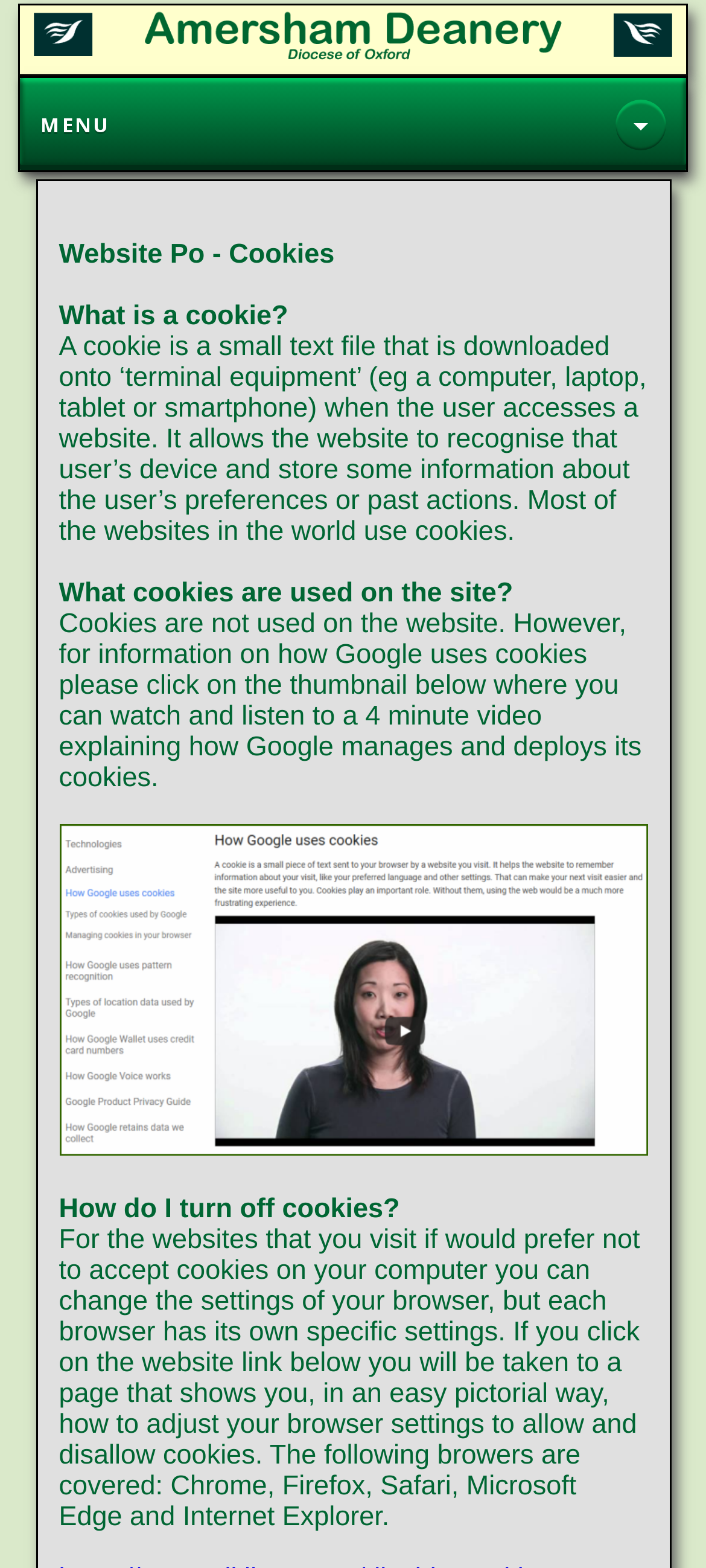From the image, can you give a detailed response to the question below:
Are cookies used on this site?

The webpage explicitly states that cookies are not used on the website, but provides information on how Google uses cookies and how to manage cookie settings in various browsers.